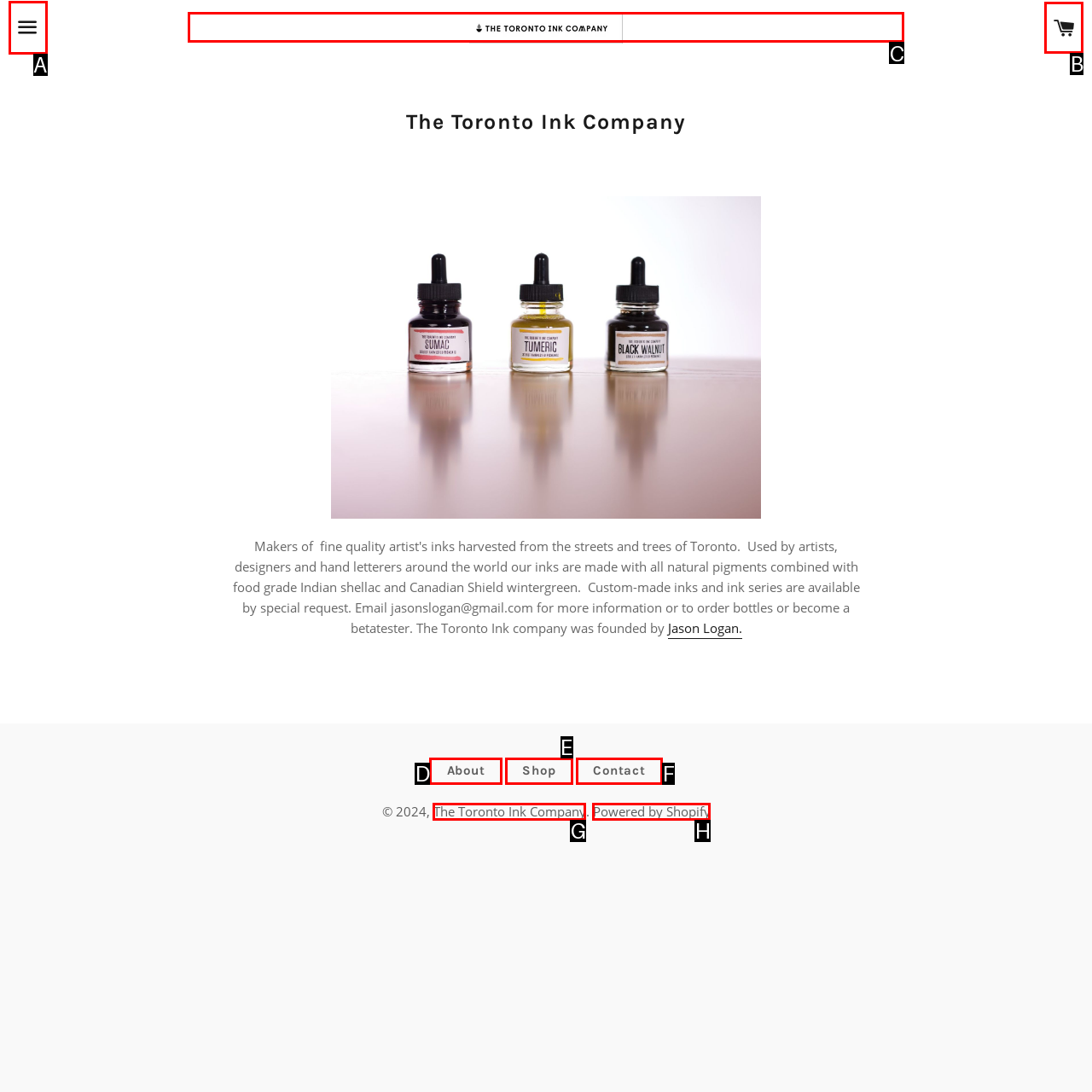Identify the correct UI element to click to follow this instruction: Visit the company homepage
Respond with the letter of the appropriate choice from the displayed options.

C